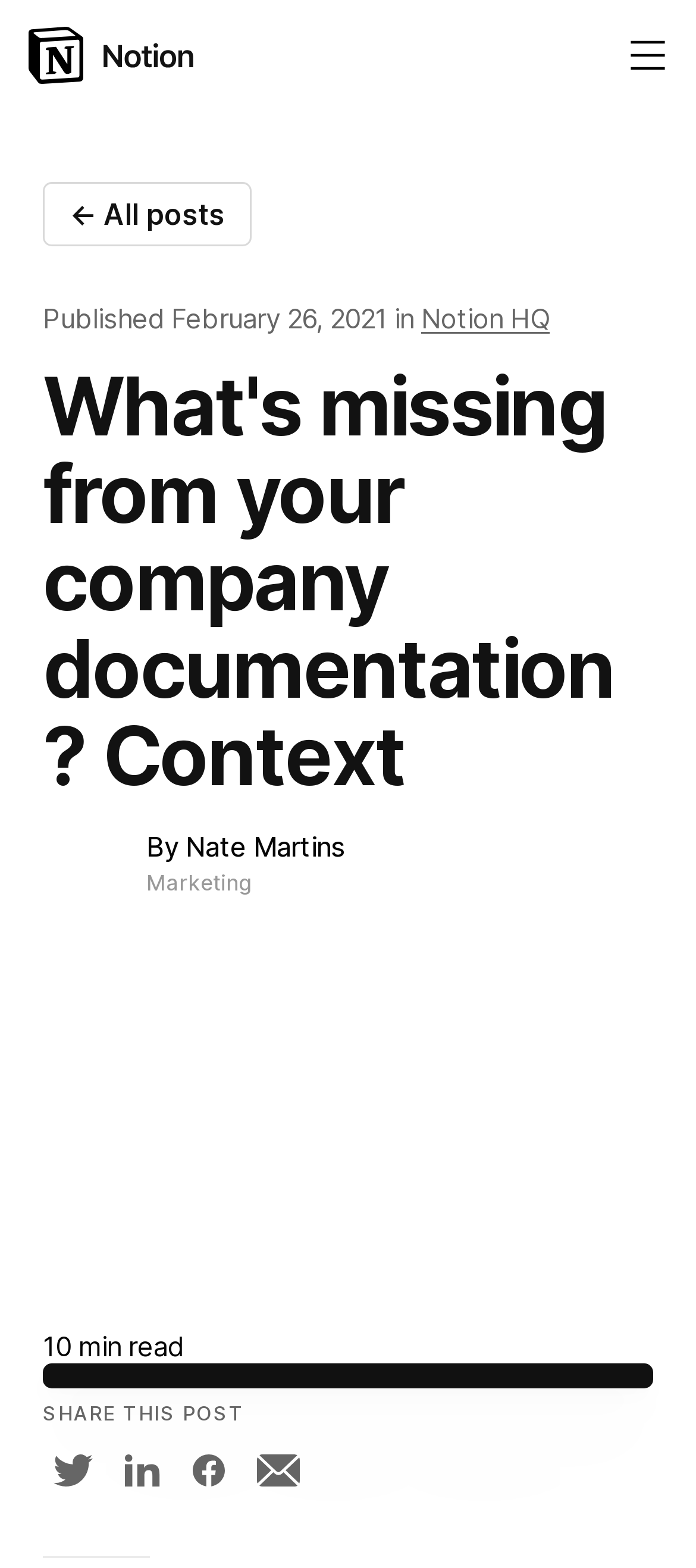Locate the bounding box coordinates of the area that needs to be clicked to fulfill the following instruction: "Go to Notion home". The coordinates should be in the format of four float numbers between 0 and 1, namely [left, top, right, bottom].

[0.041, 0.017, 0.279, 0.053]